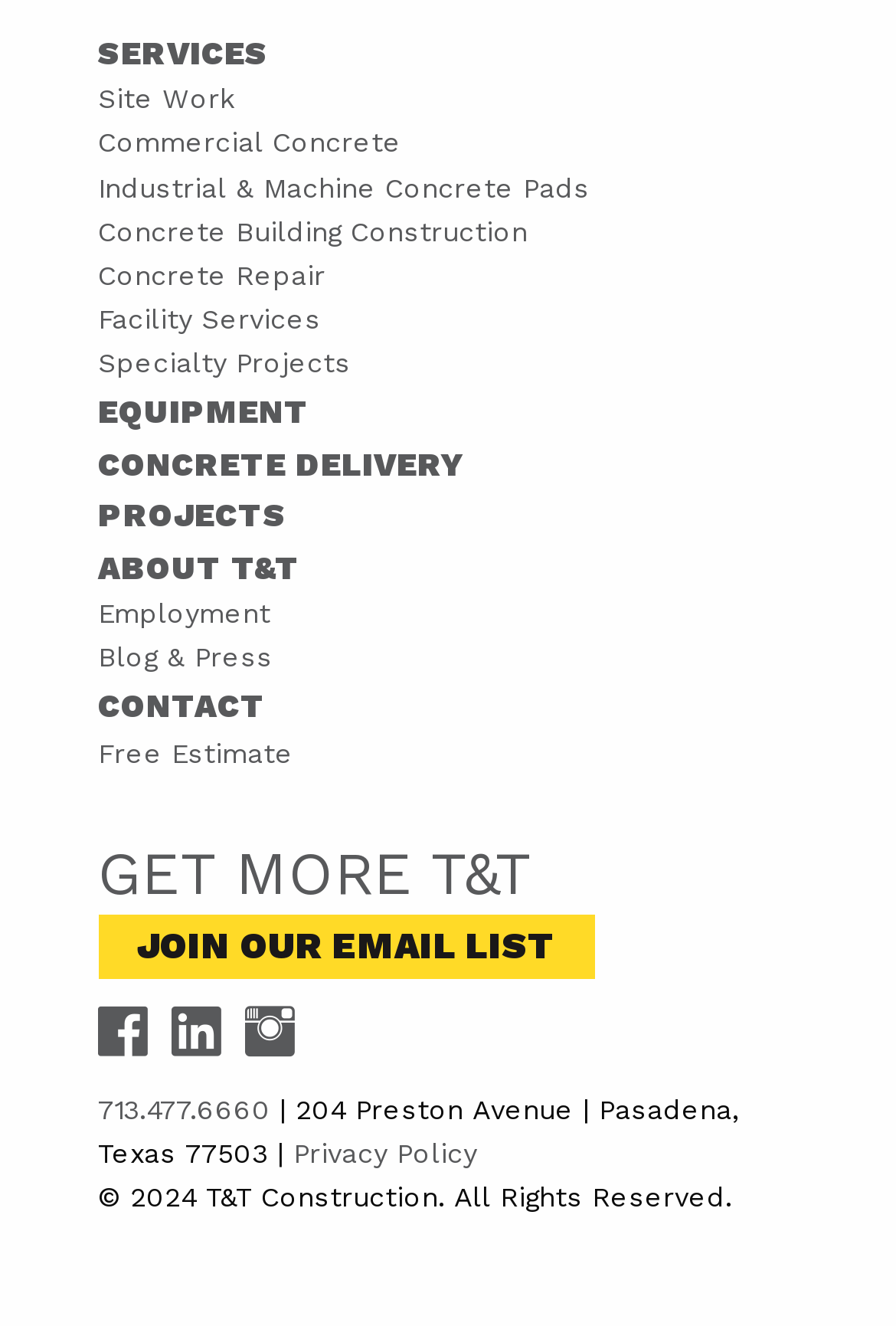Given the description Equipment, predict the bounding box coordinates of the UI element. Ensure the coordinates are in the format (top-left x, top-left y, bottom-right x, bottom-right y) and all values are between 0 and 1.

[0.109, 0.297, 0.345, 0.325]